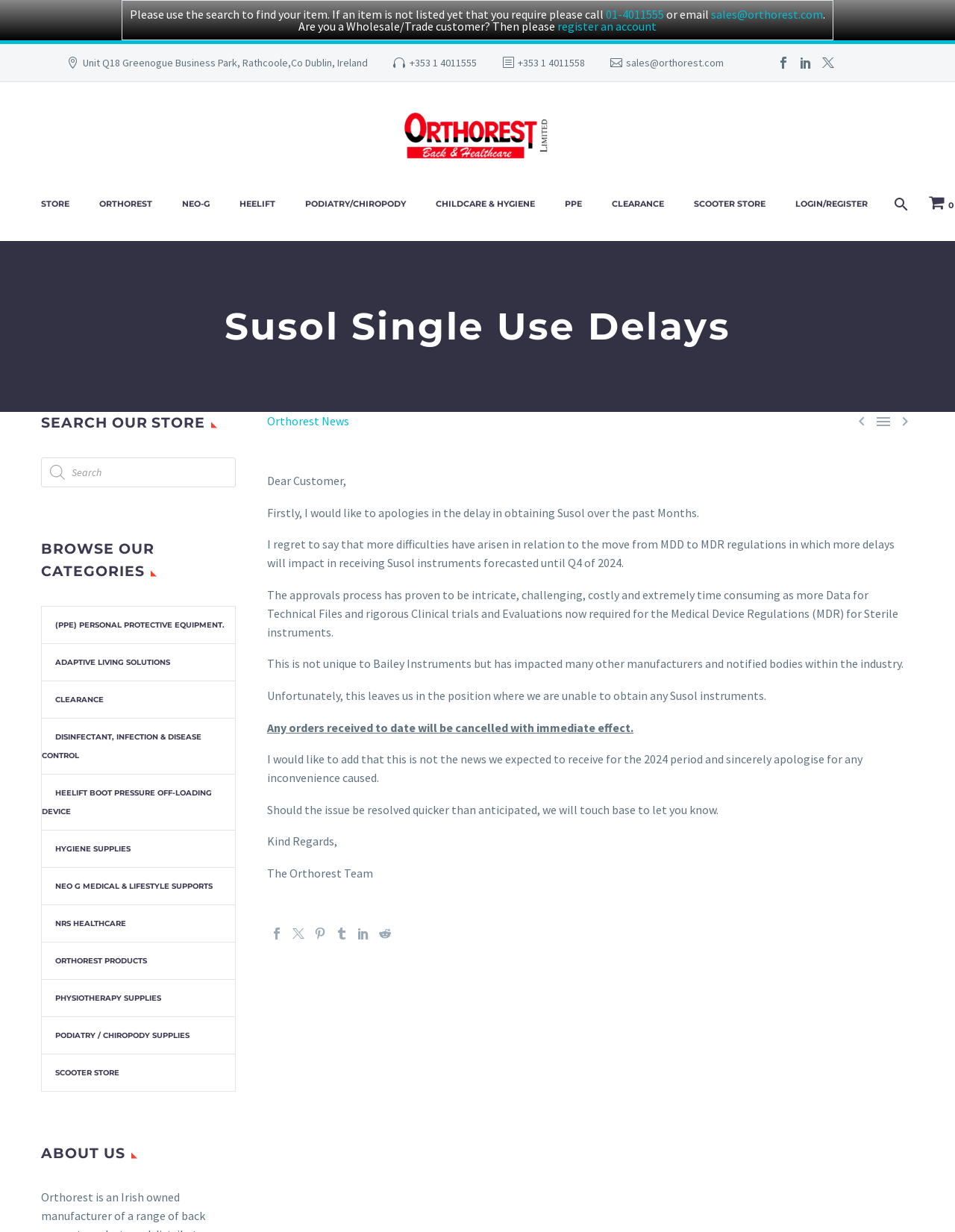What is the purpose of the search box?
Based on the image, respond with a single word or phrase.

Products search